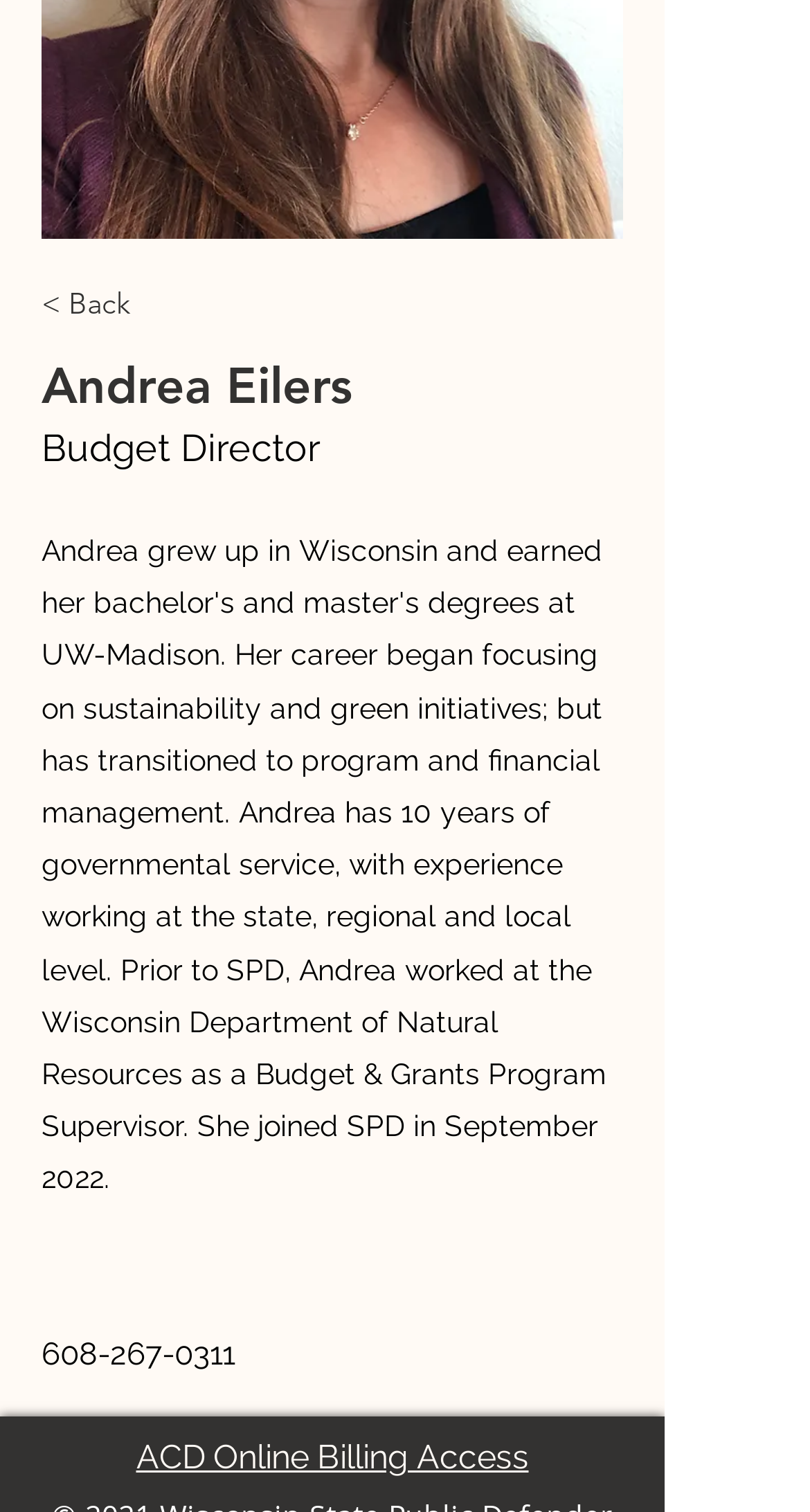Identify and provide the bounding box for the element described by: "Menu".

None